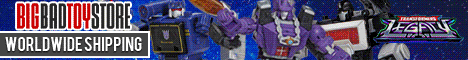Provide a thorough description of the contents of the image.

The image features a vibrant advertisement for Big Bad Toy Store, emphasizing their global shipping capabilities. The banner showcases popular Transformers characters, specifically from the Transformers Legacy line, depicted in a dynamic and eye-catching manner. The colorful background complements the diverse toy designs, creating an appealing visual that targets fans and collectors. Accompanying the image is the text "WORLDWIDE SHIPPING," highlighting the store's commitment to accessibility for enthusiasts around the globe, making it easier for fans to acquire the latest Transformers merchandise.